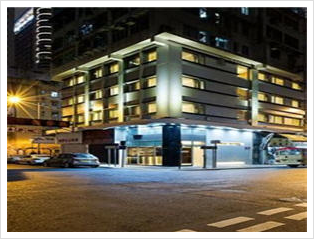Give a short answer to this question using one word or a phrase:
What type of design does the Pop Hotel feature?

Contemporary